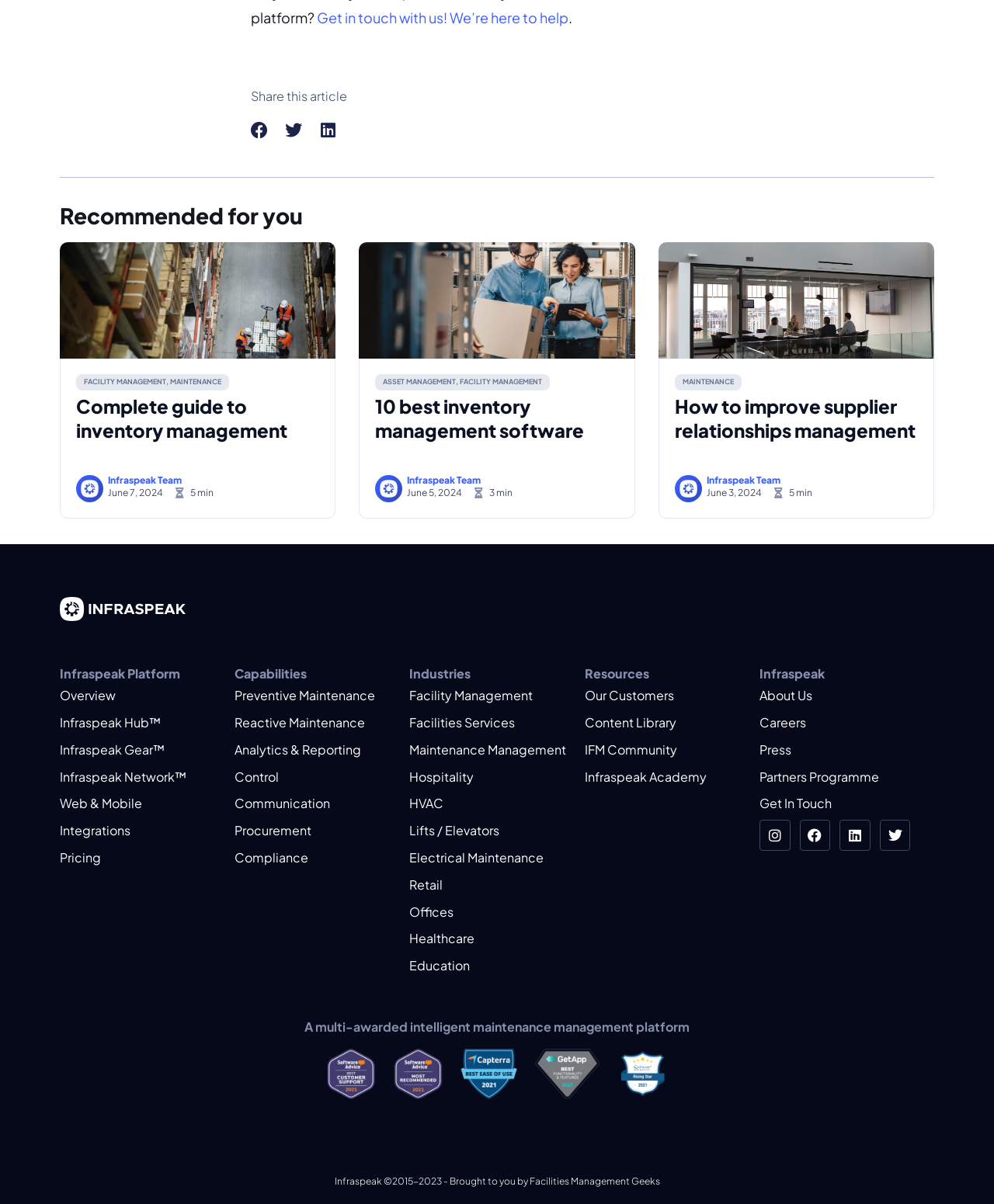What is the industry related to 'Lifts / Elevators'?
Provide an in-depth answer to the question, covering all aspects.

I found a link 'Lifts / Elevators' under the category 'Industries' and subcategory 'Facility Management', which suggests that the industry related to 'Lifts / Elevators' is Facility Management.